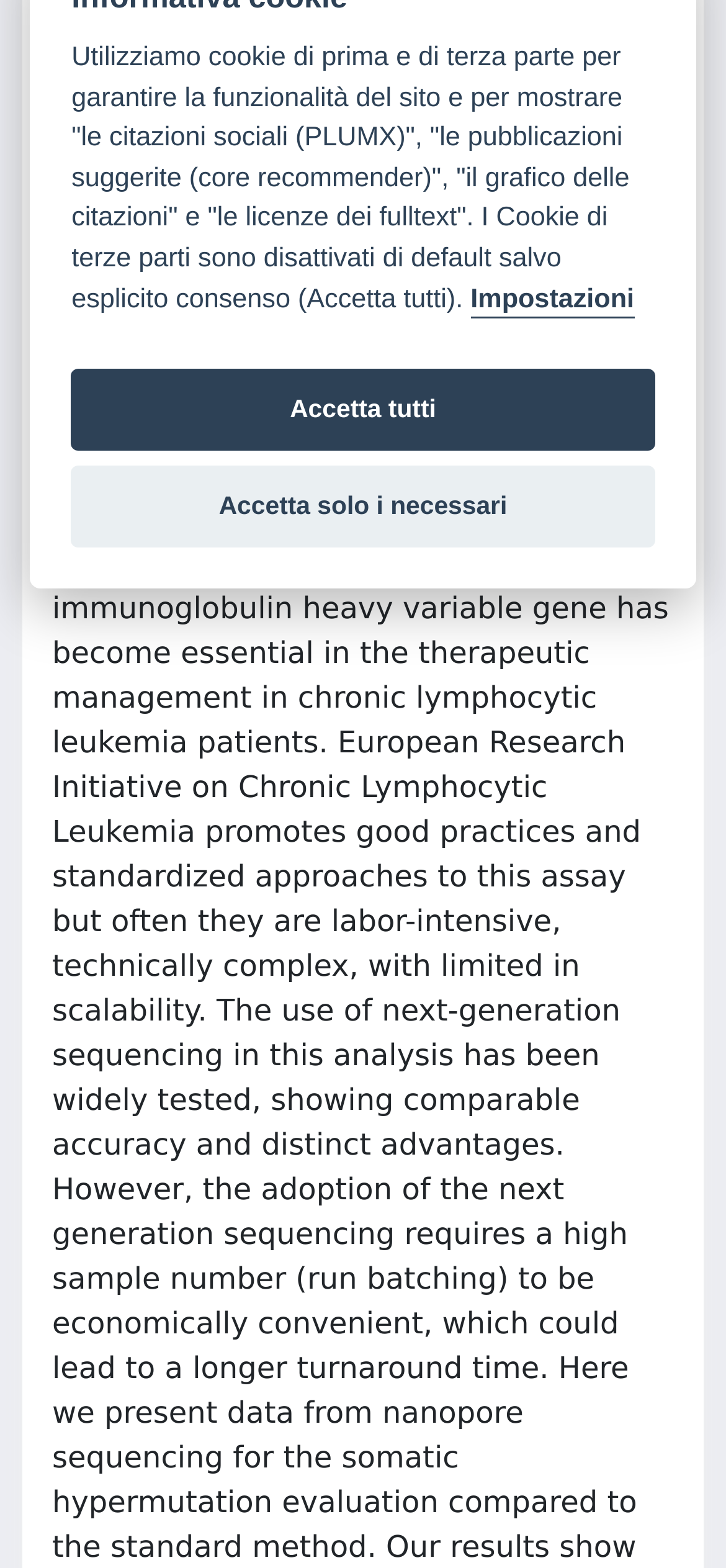Provide the bounding box coordinates of the HTML element this sentence describes: "Impostazioni".

[0.648, 0.181, 0.874, 0.203]